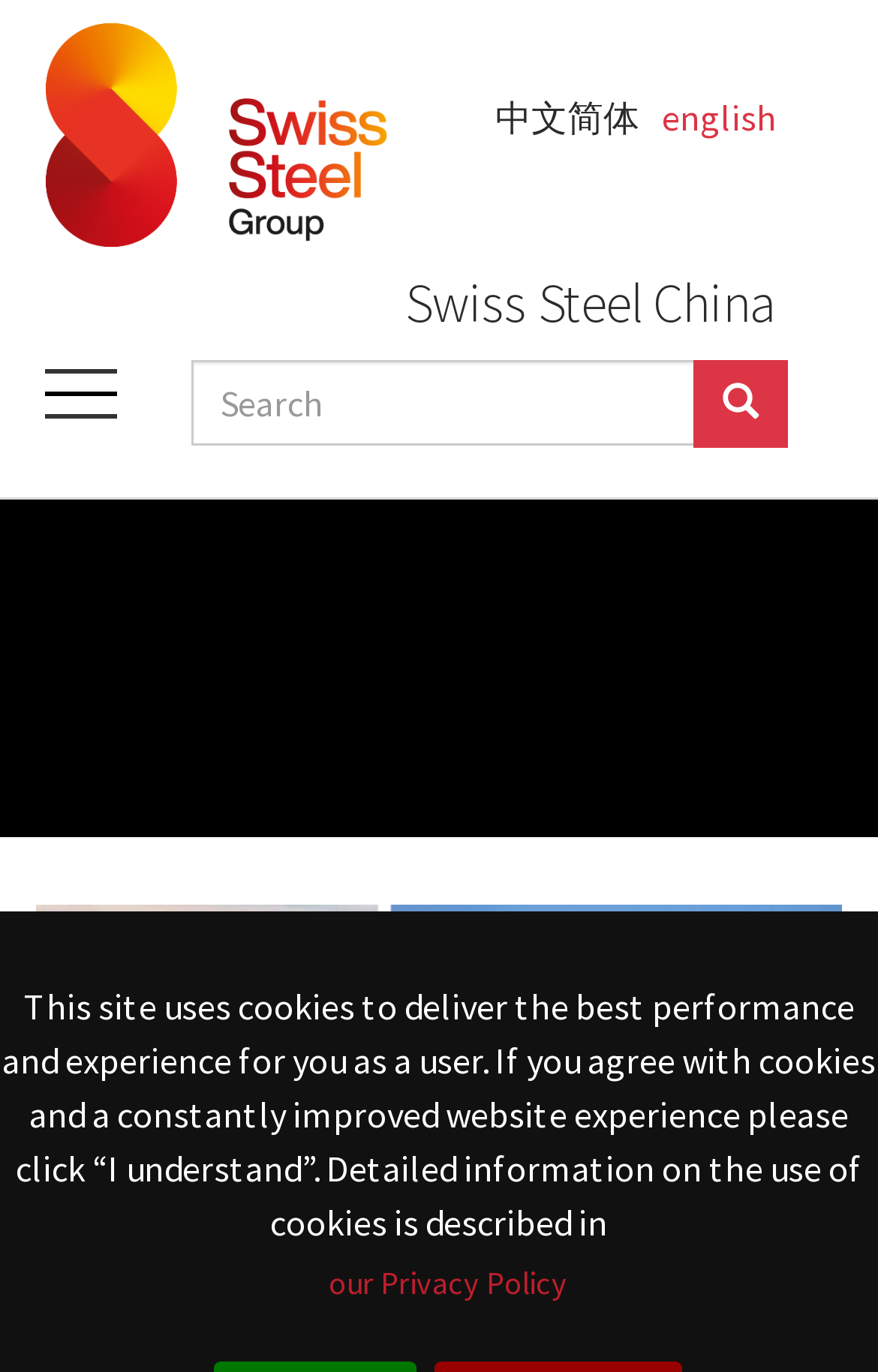Answer this question using a single word or a brief phrase:
What is the purpose of the search box?

To search the website